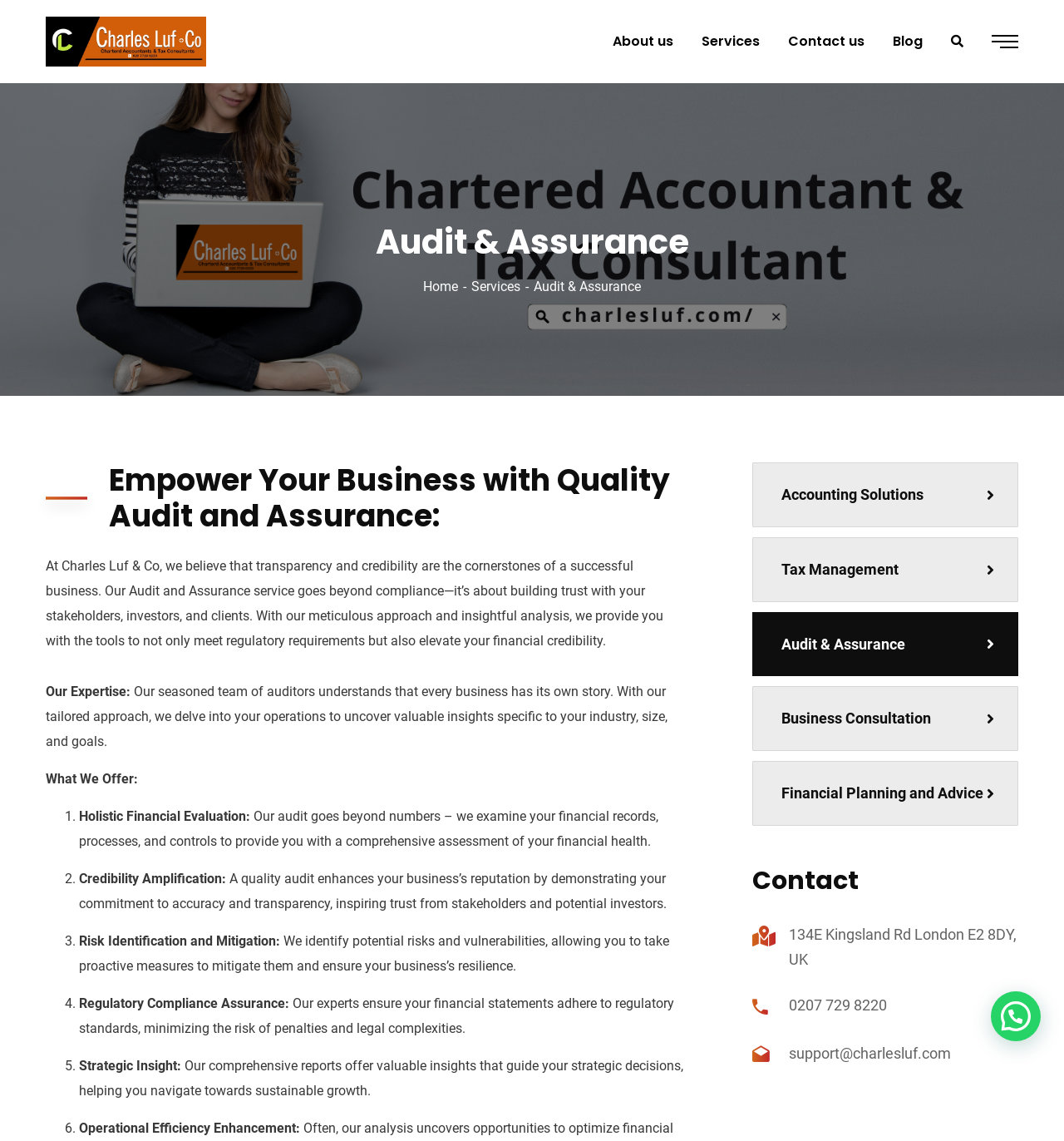Show the bounding box coordinates for the HTML element described as: "Services".

[0.443, 0.244, 0.502, 0.258]